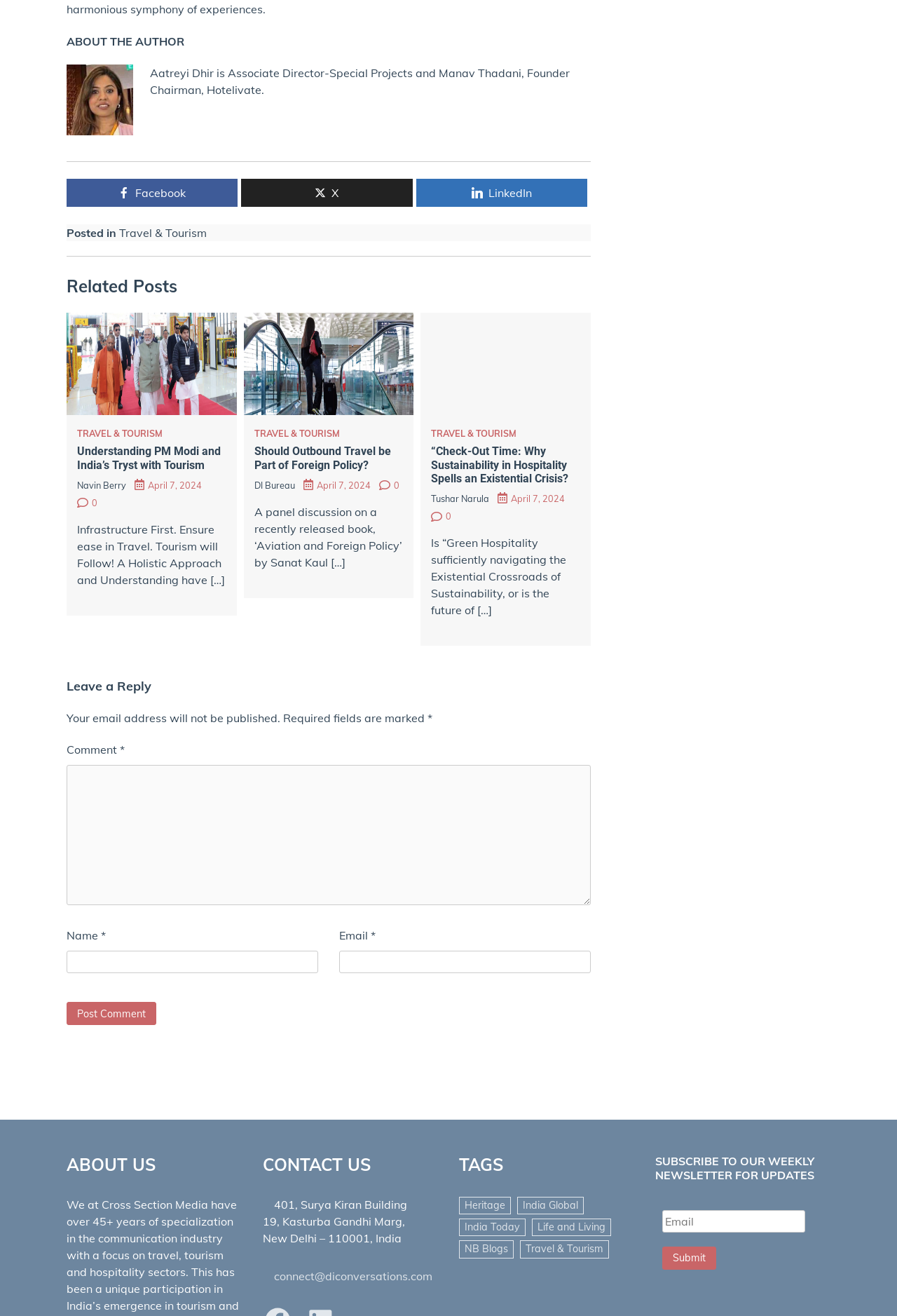Locate the bounding box coordinates of the segment that needs to be clicked to meet this instruction: "Read the article 'Understanding PM Modi and India’s Tryst with Tourism'".

[0.086, 0.338, 0.252, 0.358]